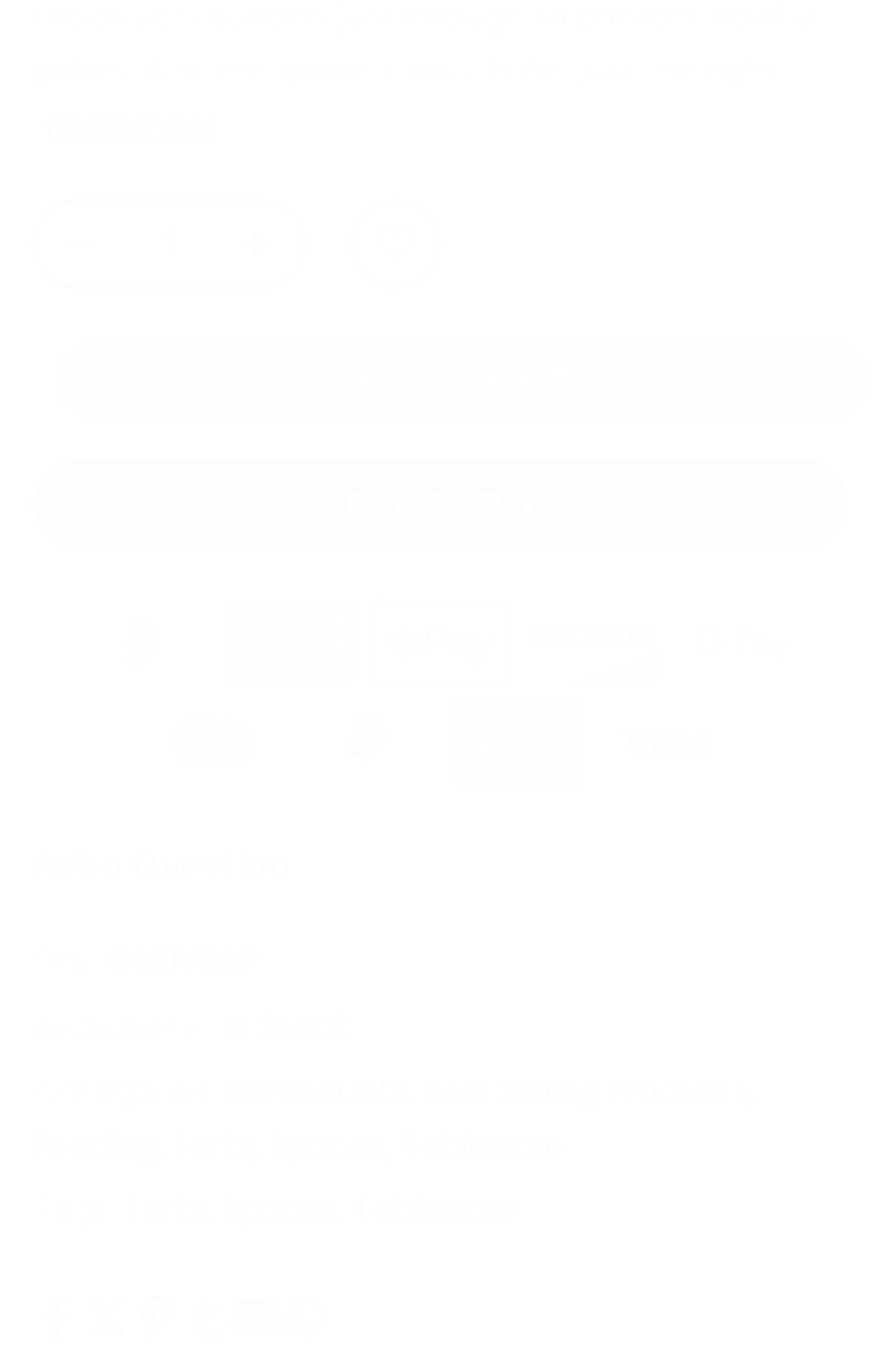Find and provide the bounding box coordinates for the UI element described with: "Add to cart".

[0.038, 0.243, 0.962, 0.309]